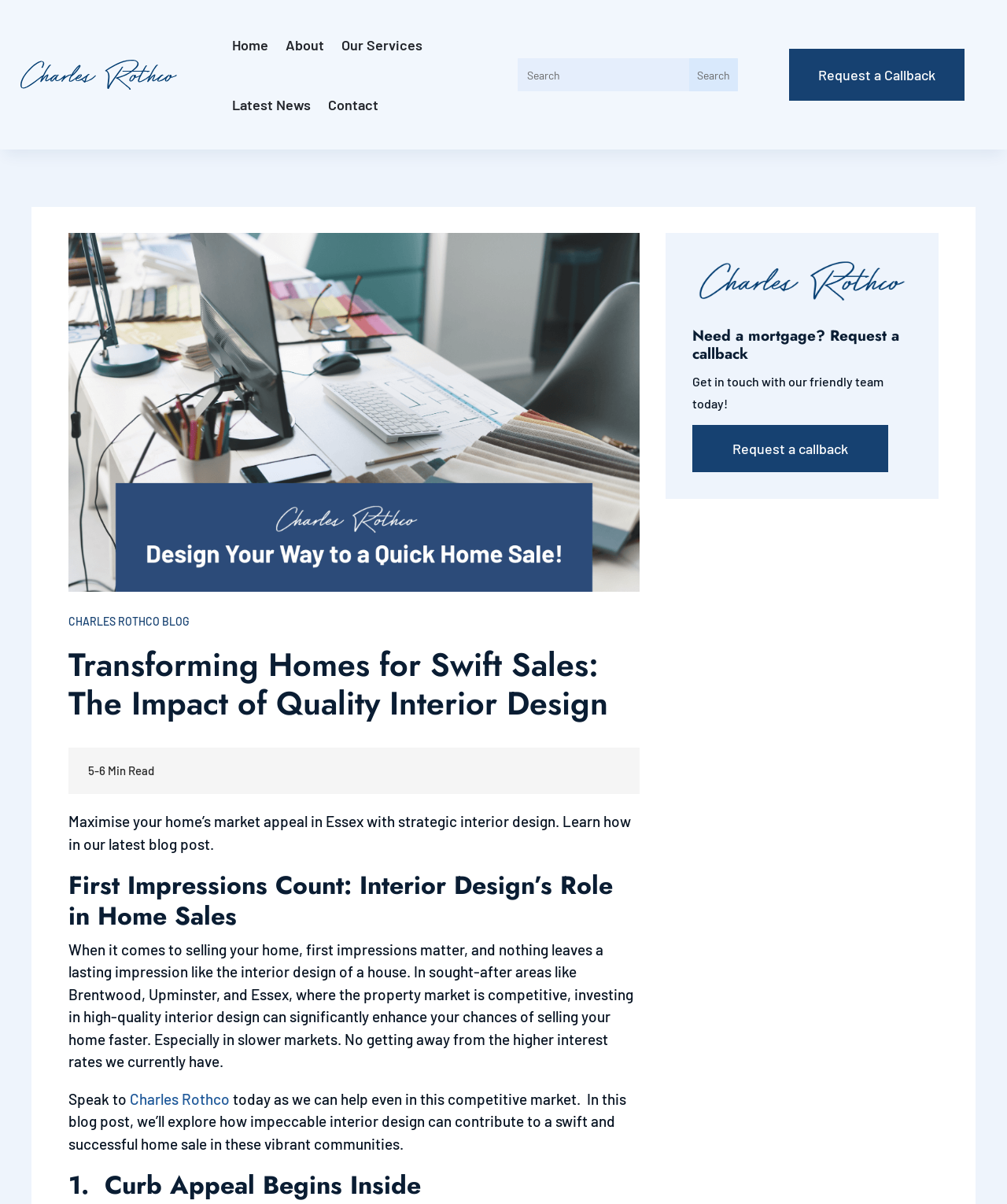Highlight the bounding box coordinates of the region I should click on to meet the following instruction: "Read the latest news".

[0.23, 0.062, 0.308, 0.112]